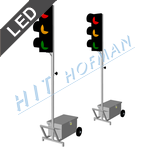Generate an elaborate caption that includes all aspects of the image.

This image showcases a set of **LED traffic lights** labeled as "Portable traffic lights MSS-HIT-1_01 LED." The design features two vertical traffic signal units mounted on sturdy poles, each equipped with illuminated red, yellow, and green lights, positioned above a rectangular base with wheels for mobility. These lights are intended for temporary traffic management, providing clear signals to pedestrians and drivers alike. The image also includes branding for **HIT HOFMAN**, indicating the manufacturer. This product is designed to enhance safety and efficiency in road traffic, emphasizing its portability and LED technology that offers bright visibility and energy efficiency.